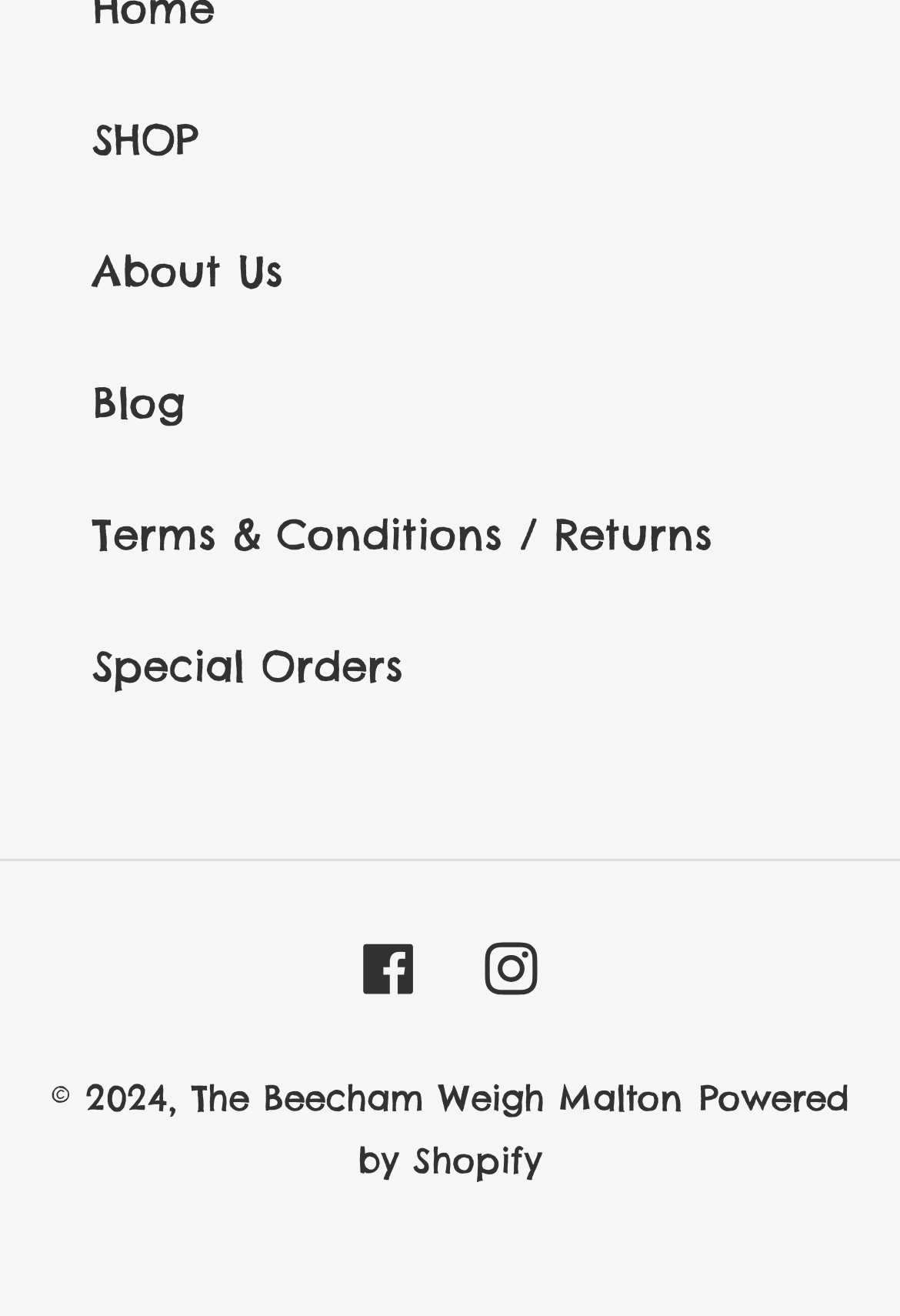Provide a short, one-word or phrase answer to the question below:
What is the purpose of the separator element?

To separate sections